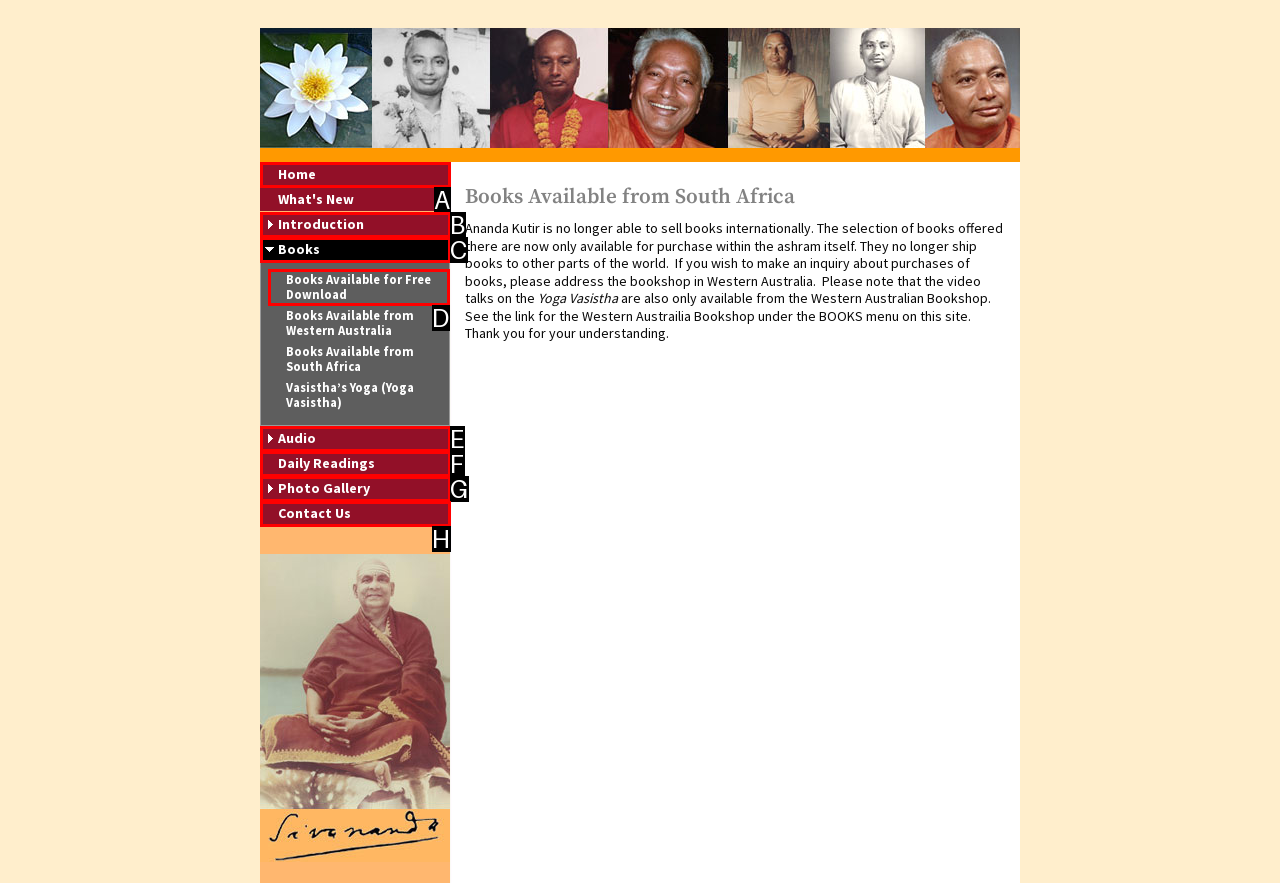Pick the option that corresponds to: Audio
Provide the letter of the correct choice.

E